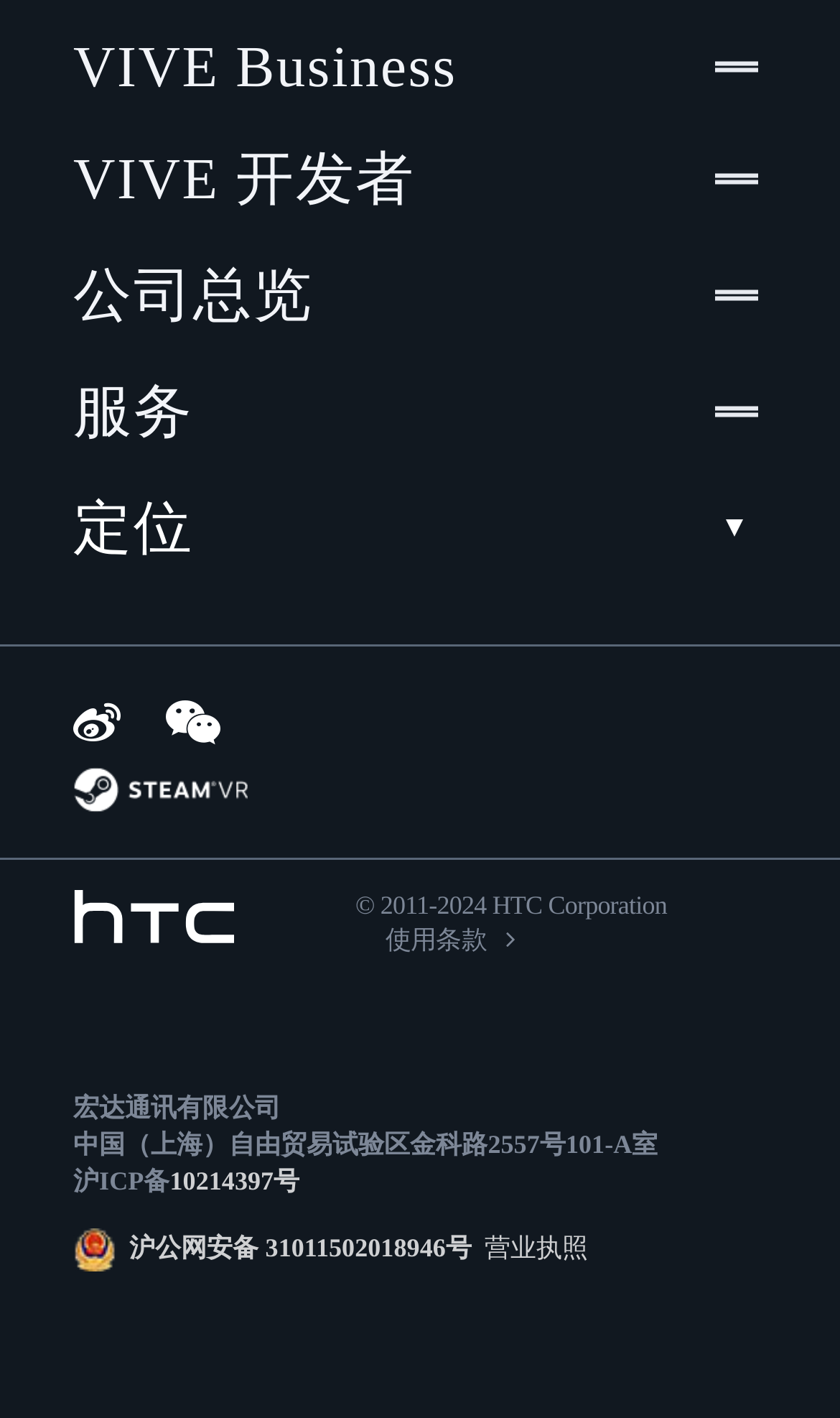Identify the bounding box for the UI element that is described as follows: "沪公网安备 31011502018946号".

[0.154, 0.87, 0.561, 0.891]